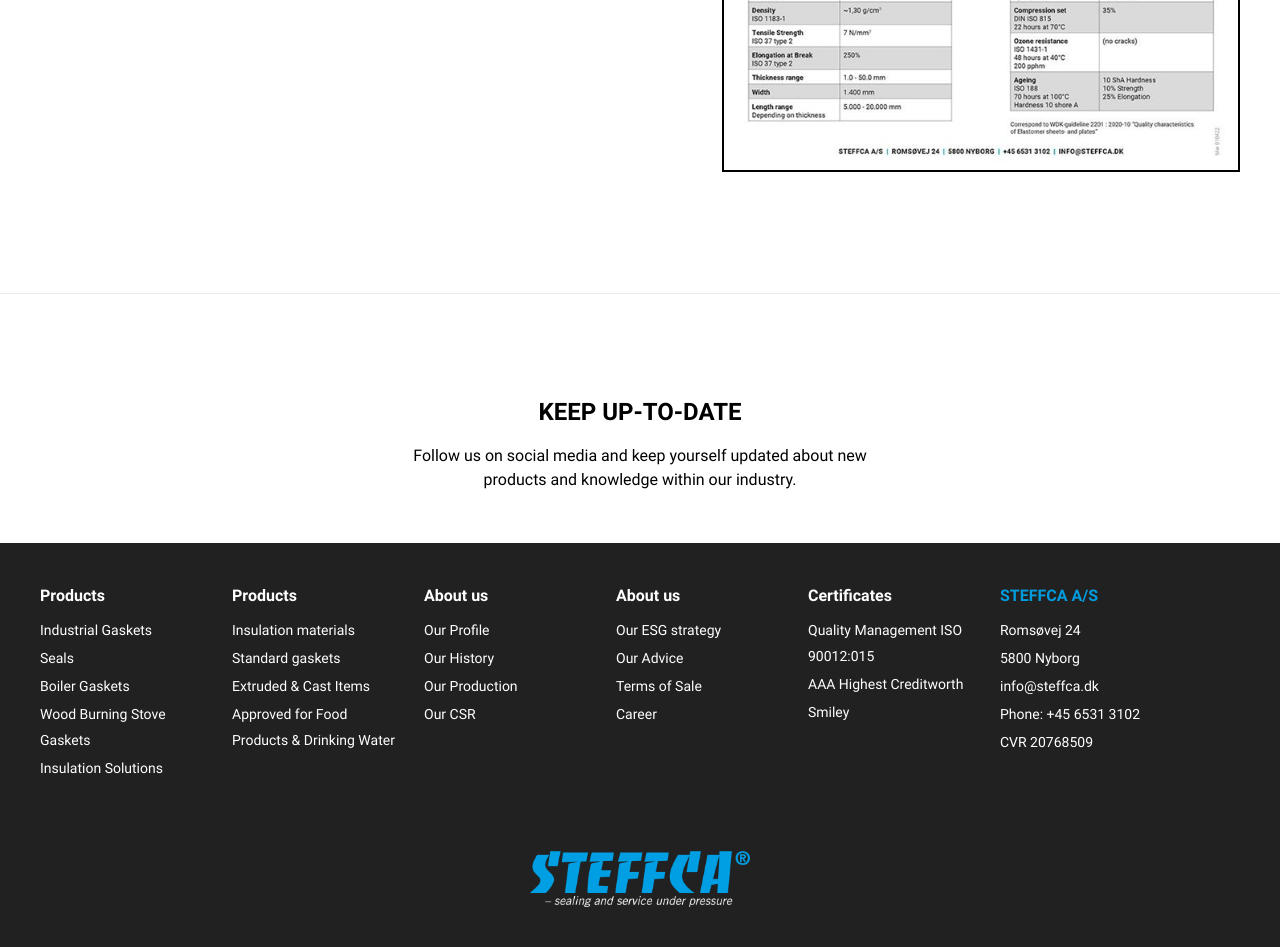How many product categories are there?
Please answer the question with a single word or phrase, referencing the image.

6